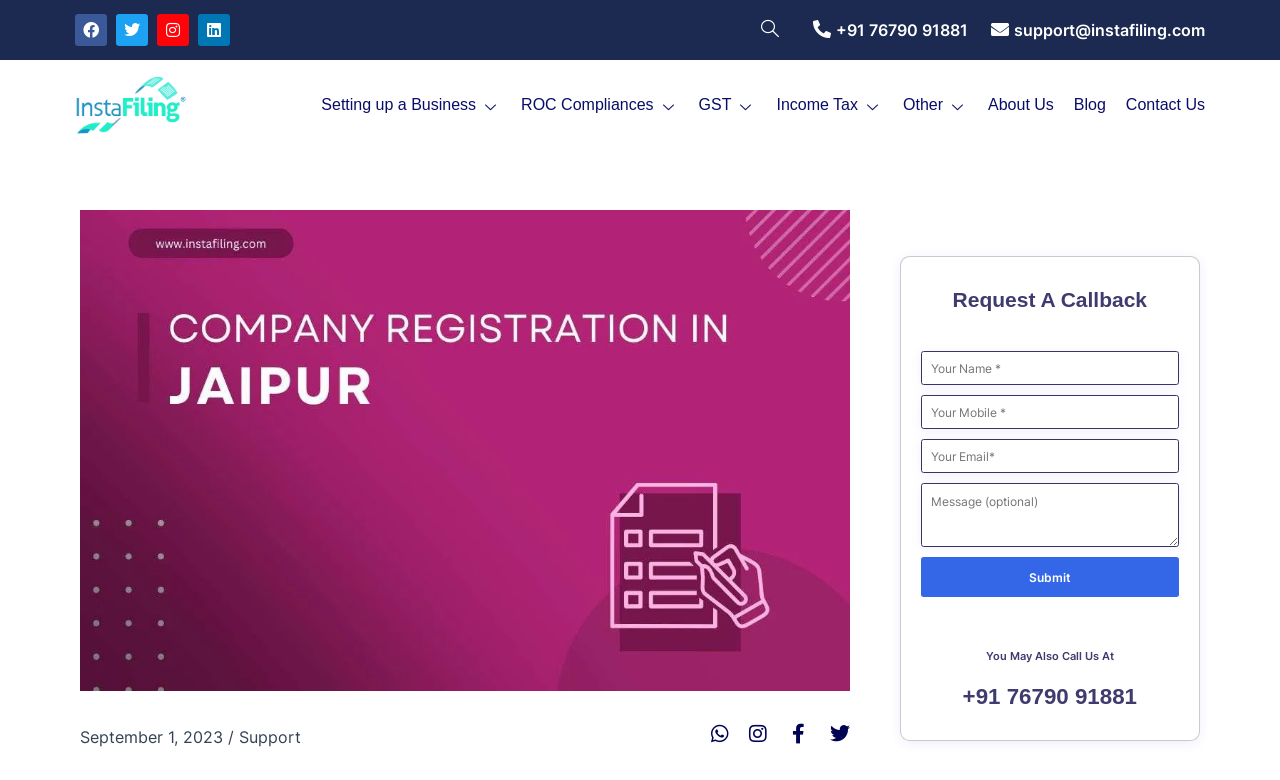Locate the bounding box coordinates of the item that should be clicked to fulfill the instruction: "Learn about Features".

None